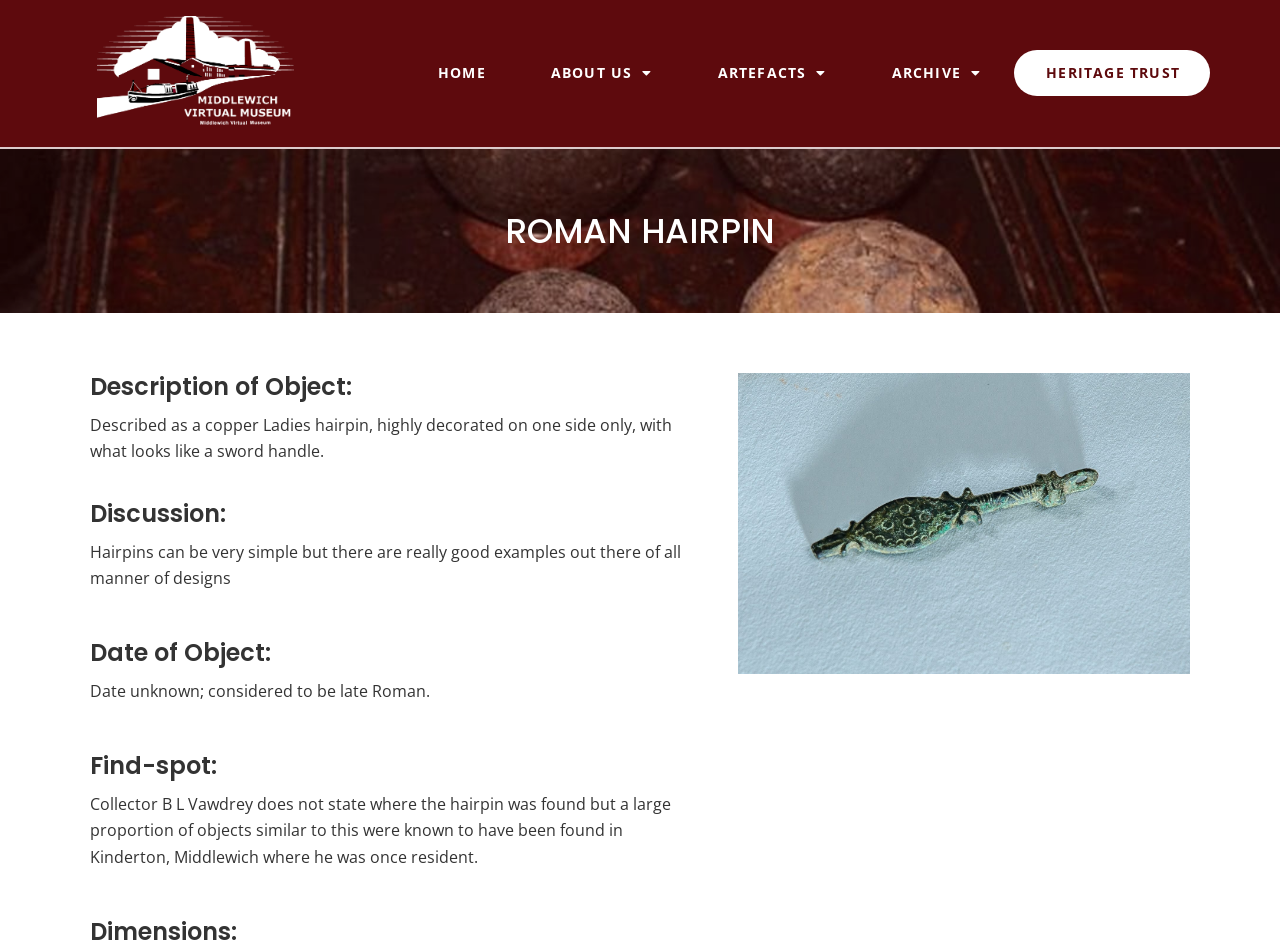Extract the bounding box coordinates for the HTML element that matches this description: "ARCHIVE". The coordinates should be four float numbers between 0 and 1, i.e., [left, top, right, bottom].

[0.673, 0.053, 0.79, 0.102]